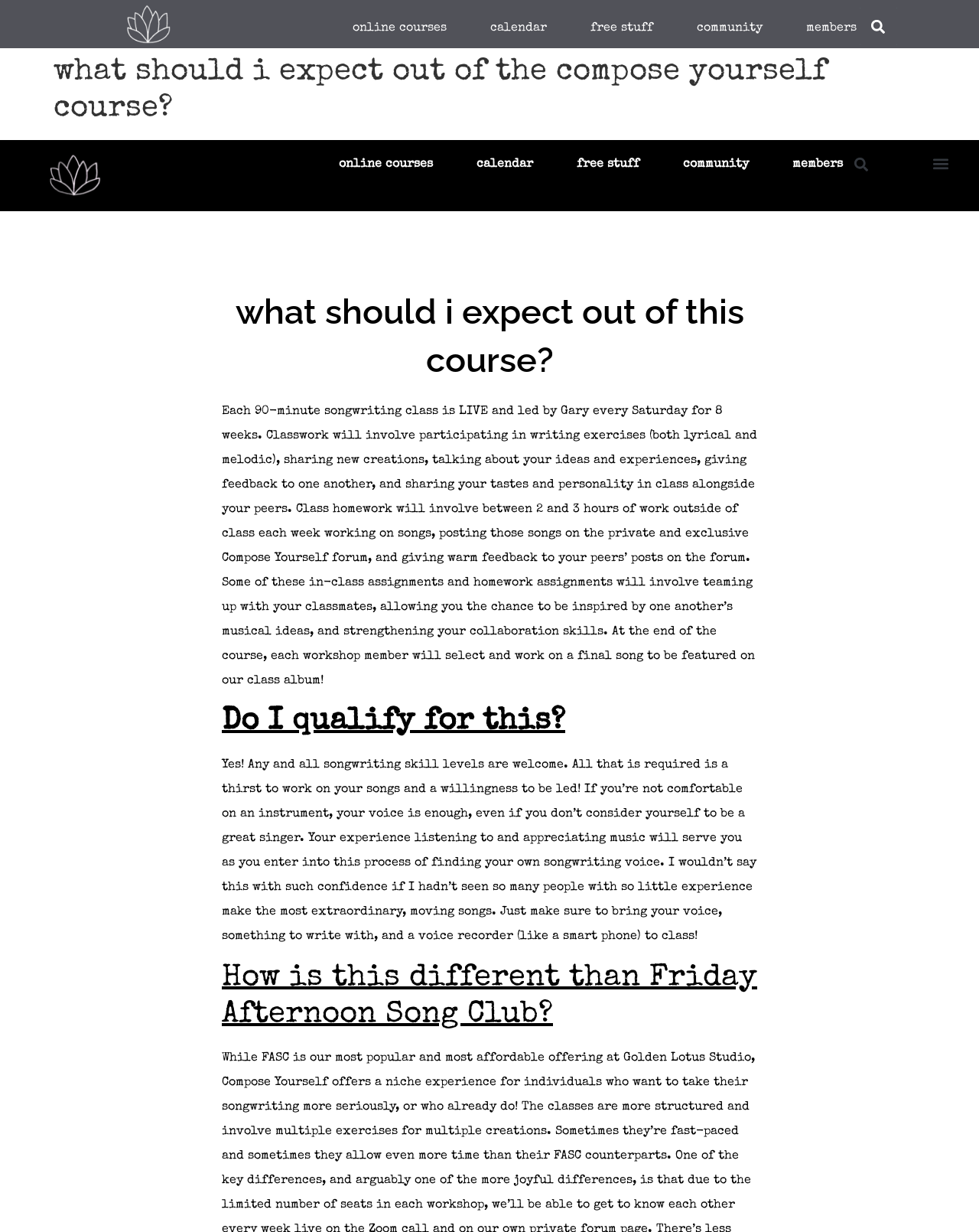Provide a thorough description of this webpage.

The webpage is about the "Compose Yourself" course offered by Golden Lotus Studio. At the top, there is a navigation menu with links to "online courses", "calendar", "free stuff", "community", and "members". Next to the navigation menu, there is a search bar with a "Search" button.

Below the navigation menu, there is a large heading that reads "what should i expect out of the compose yourself course?". Underneath this heading, there is a brief introduction to the course, explaining that it consists of 8 weekly 90-minute songwriting classes led by Gary, with homework assignments and a final project to create a song for a class album.

The page then answers several questions about the course. The first question is "what should i expect out of this course?", which is answered in a detailed paragraph explaining the course structure and activities. The second question is "Do I qualify for this?", which is answered with a reassuring message that anyone with a willingness to learn and improve their songwriting skills is welcome, regardless of their experience or skill level. The third question is "How is this different than Friday Afternoon Song Club?", but the answer is not provided in the given accessibility tree.

Throughout the page, there are several headings and paragraphs of text, with no images or other multimedia elements. The layout is organized and easy to follow, with clear headings and concise text.